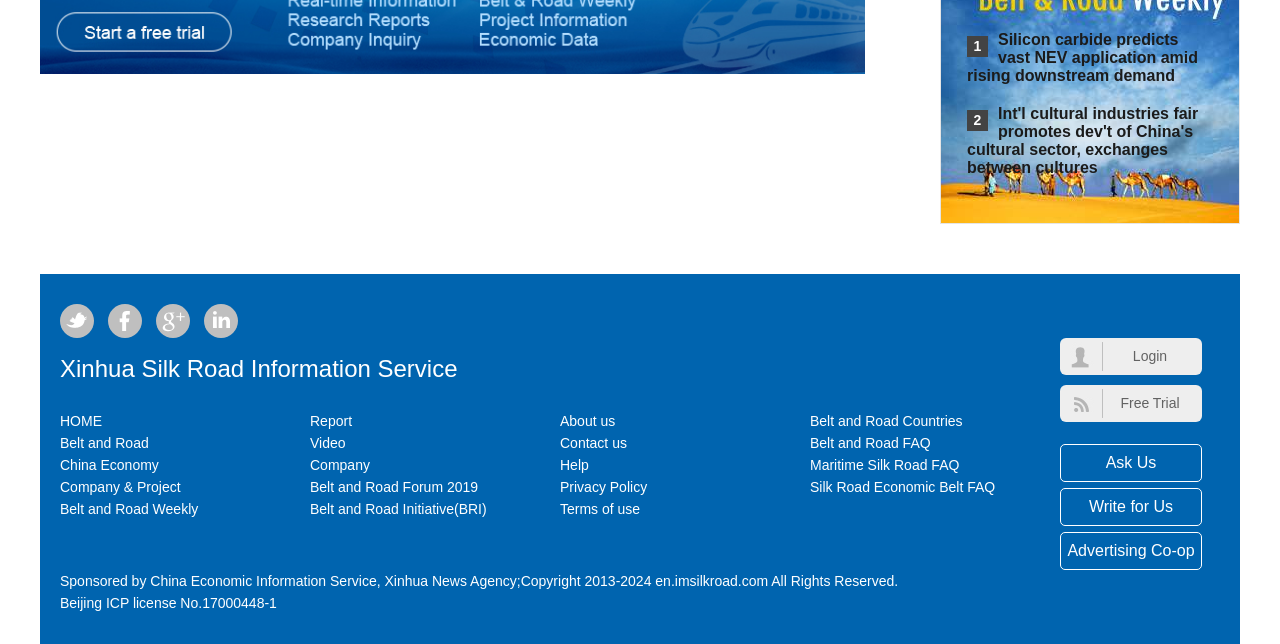Utilize the details in the image to thoroughly answer the following question: What is the name of the initiative mentioned on the webpage?

The name of the initiative can be found in the link element located at the top of the webpage, which reads 'Belt and Road Initiative(BRI)'.